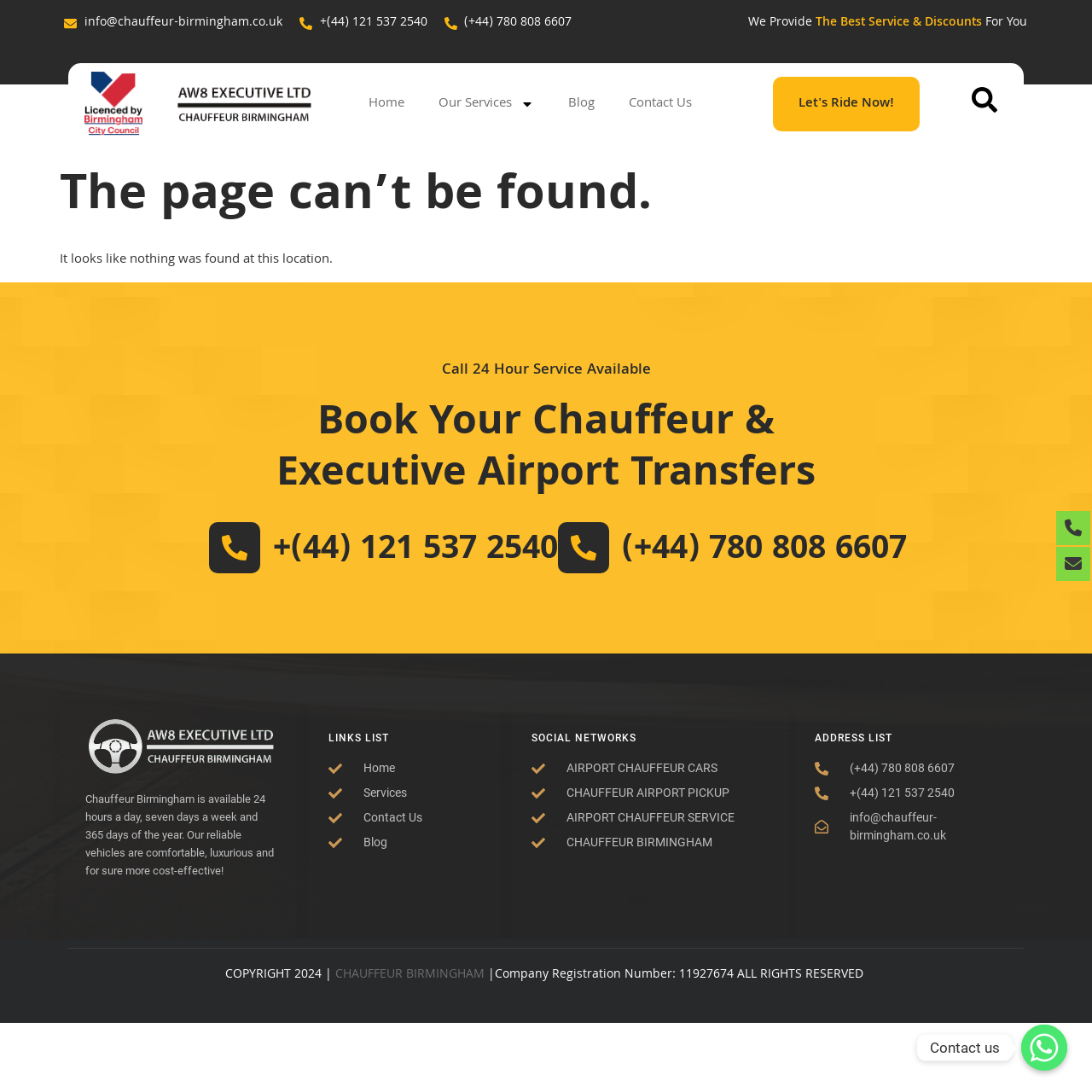What is the phone number for 24-hour service?
Give a single word or phrase answer based on the content of the image.

+44 121 537 2540